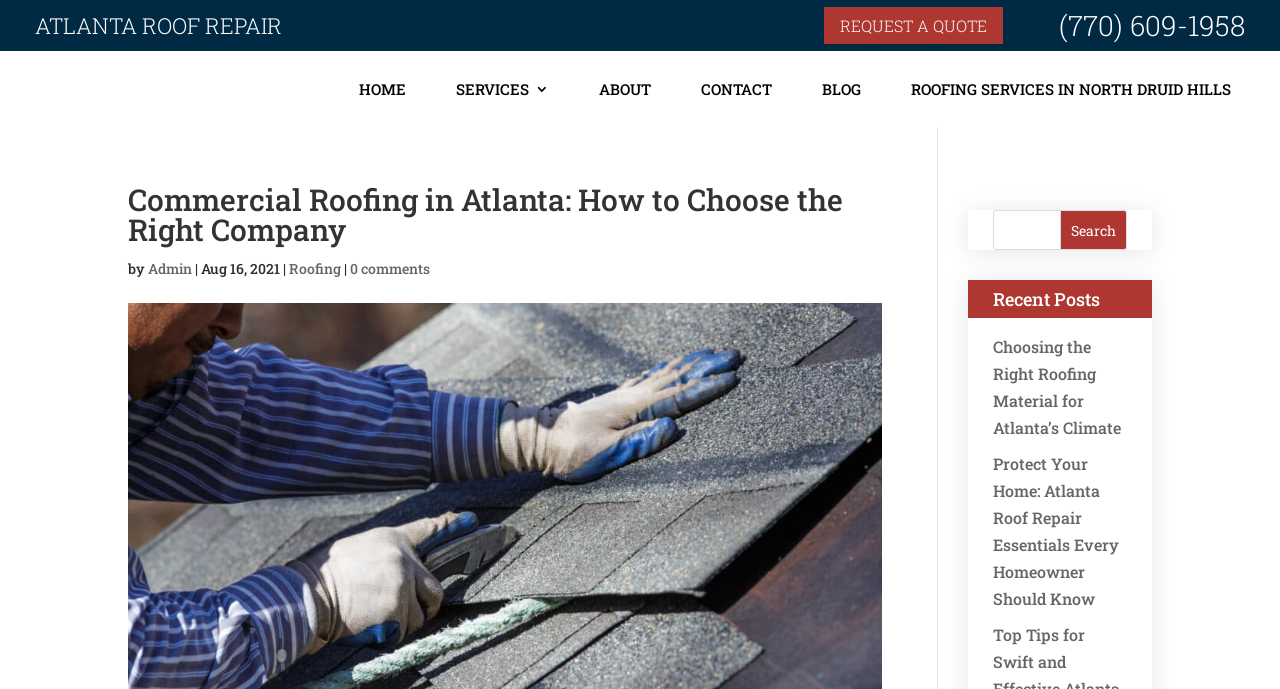What is the second menu item from the left?
Answer the question with as much detail as possible.

I analyzed the menu items and found that the second item from the left is 'ABOUT', which is a link located at the top of the webpage.